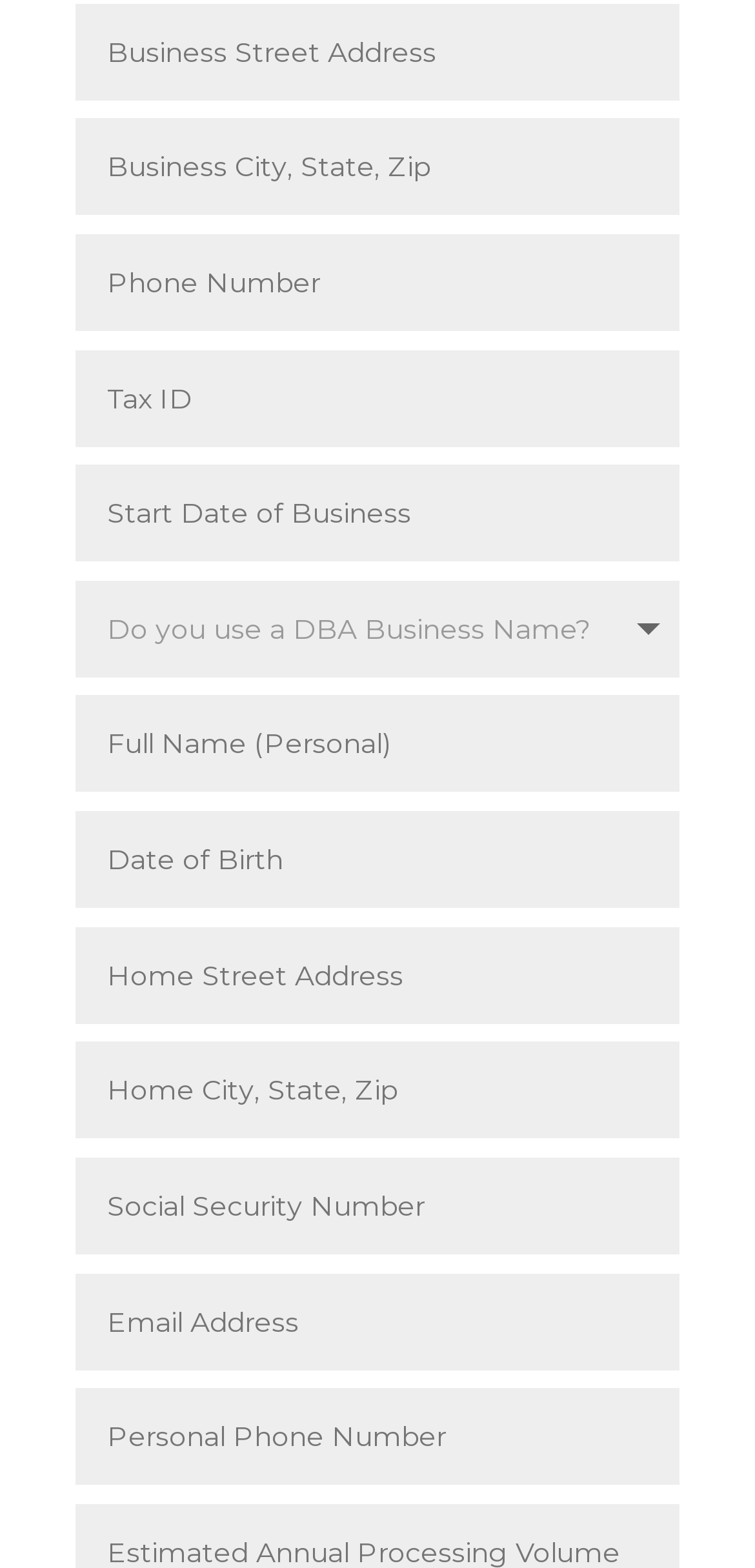How many textboxes are there? Based on the image, give a response in one word or a short phrase.

12